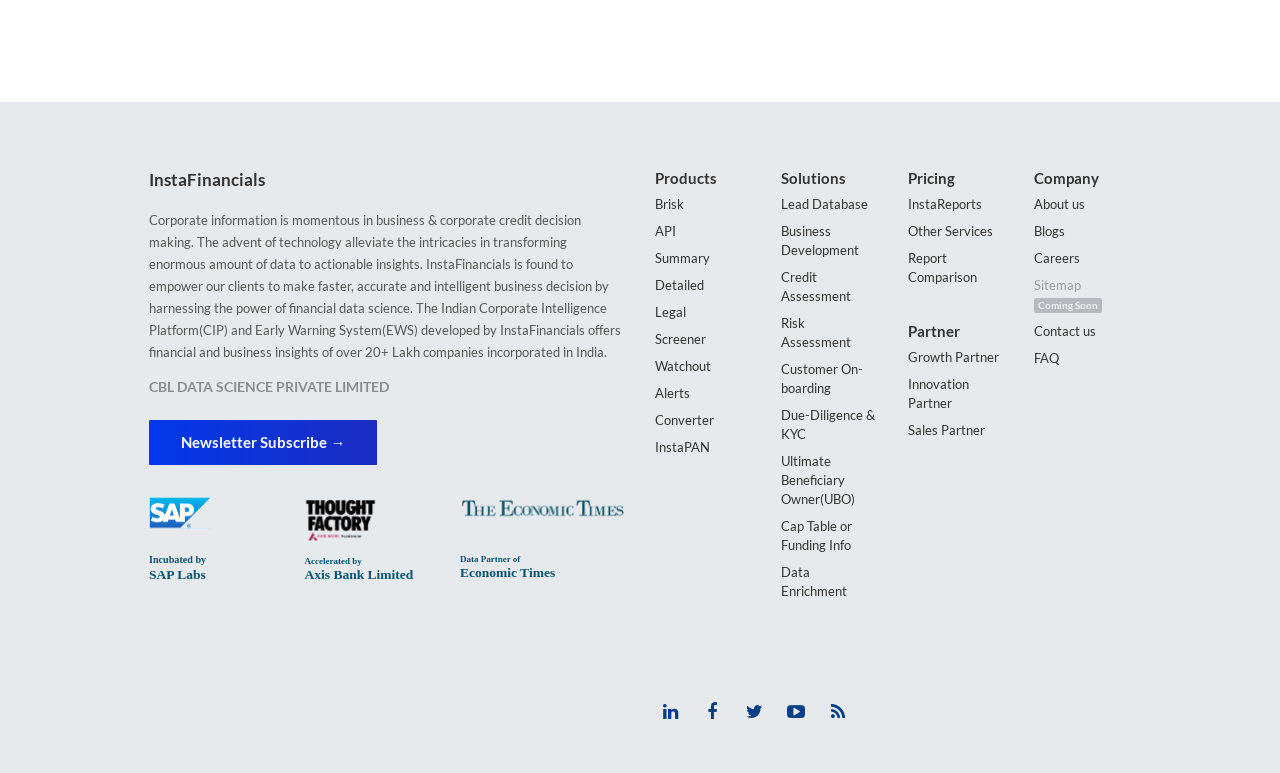Specify the bounding box coordinates of the element's region that should be clicked to achieve the following instruction: "Learn more about Brisk". The bounding box coordinates consist of four float numbers between 0 and 1, in the format [left, top, right, bottom].

[0.512, 0.252, 0.587, 0.277]